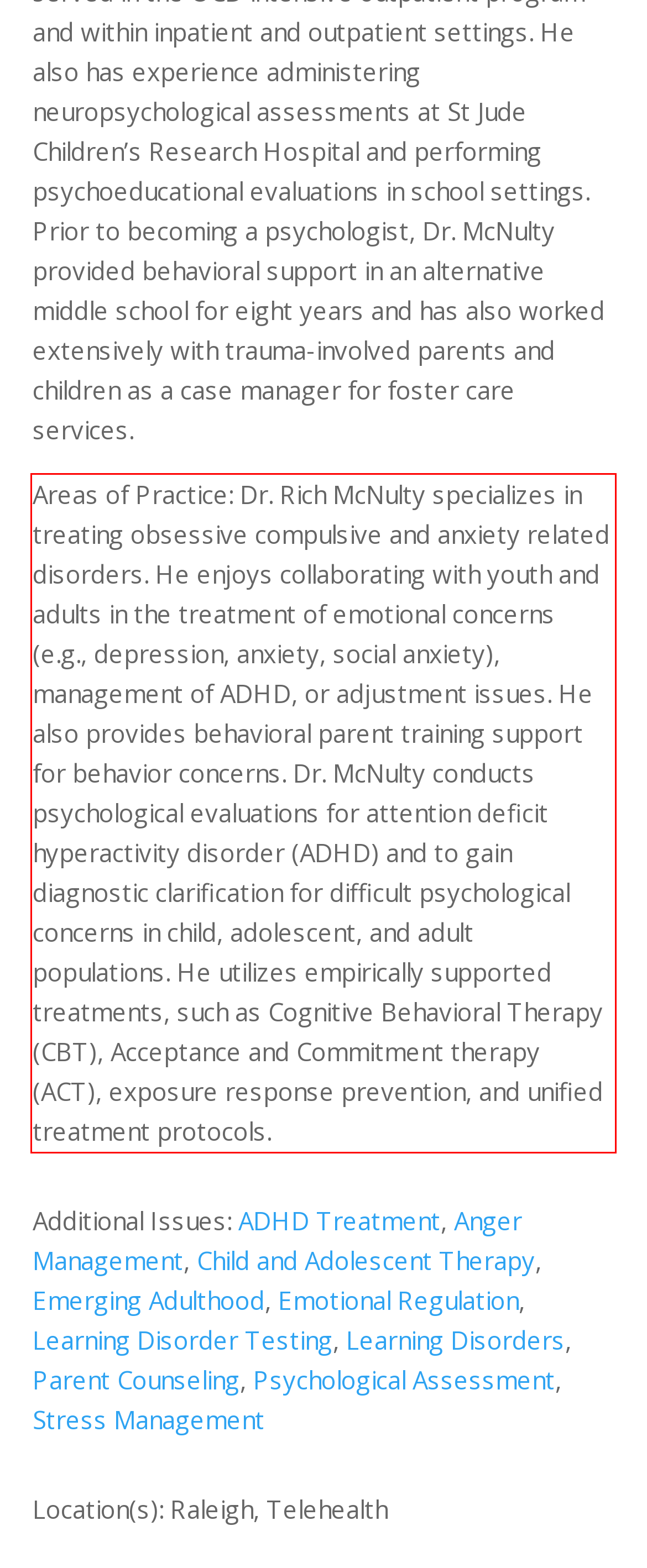Using the provided screenshot of a webpage, recognize the text inside the red rectangle bounding box by performing OCR.

Areas of Practice: Dr. Rich McNulty specializes in treating obsessive compulsive and anxiety related disorders. He enjoys collaborating with youth and adults in the treatment of emotional concerns (e.g., depression, anxiety, social anxiety), management of ADHD, or adjustment issues. He also provides behavioral parent training support for behavior concerns. Dr. McNulty conducts psychological evaluations for attention deficit hyperactivity disorder (ADHD) and to gain diagnostic clarification for difficult psychological concerns in child, adolescent, and adult populations. He utilizes empirically supported treatments, such as Cognitive Behavioral Therapy (CBT), Acceptance and Commitment therapy (ACT), exposure response prevention, and unified treatment protocols.